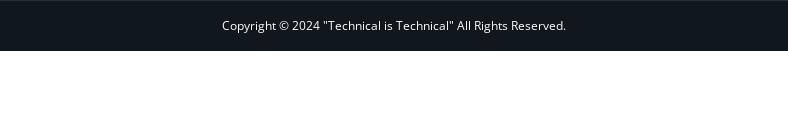By analyzing the image, answer the following question with a detailed response: What is the theme of the webpage's backdrop?

The theme of the webpage's backdrop is dark, which is mentioned in the caption as 'a dark theme, suggesting a modern and professional aesthetic'.